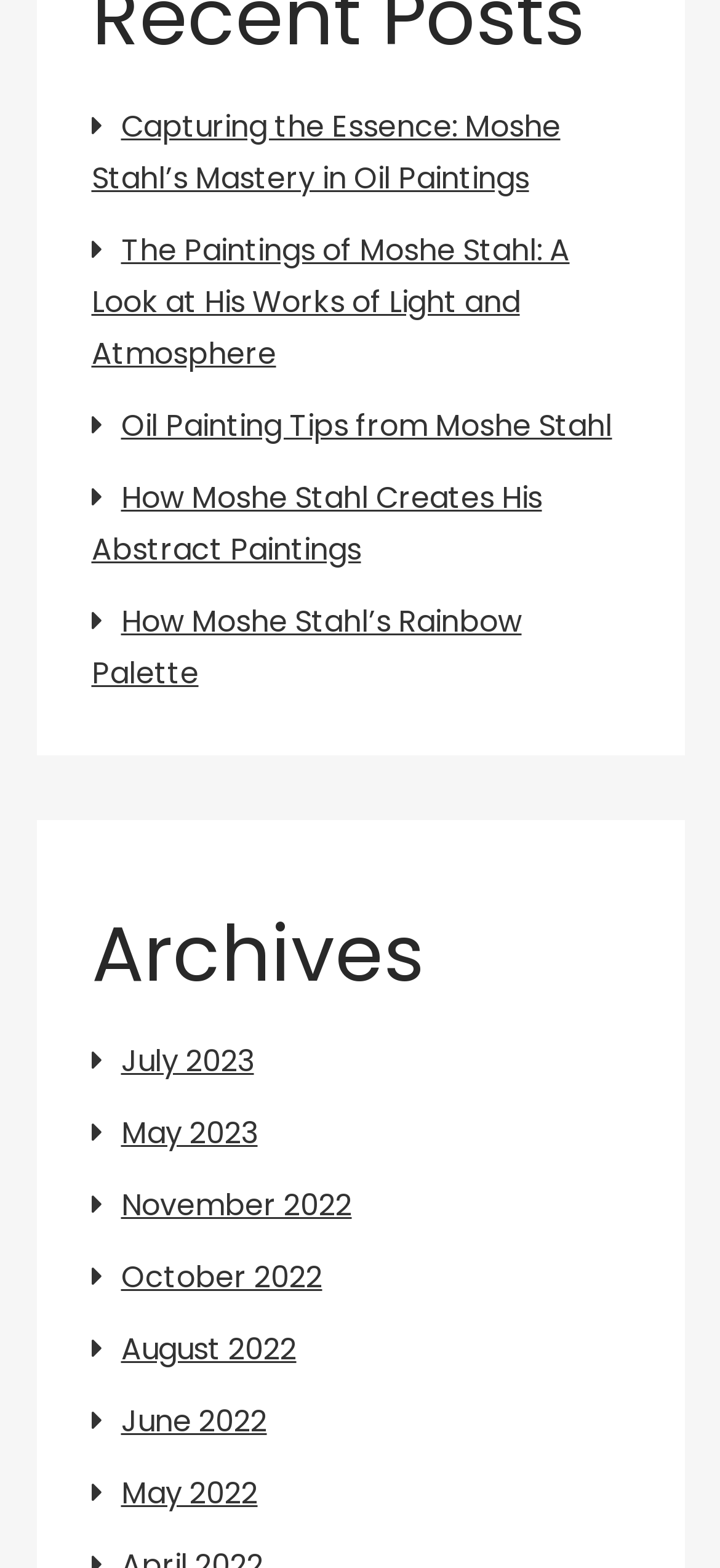Analyze the image and deliver a detailed answer to the question: What is the title of the first article?

The first link on the webpage has the title 'Capturing the Essence: Moshe Stahl’s Mastery in Oil Paintings', so the title of the first article is 'Capturing the Essence'.